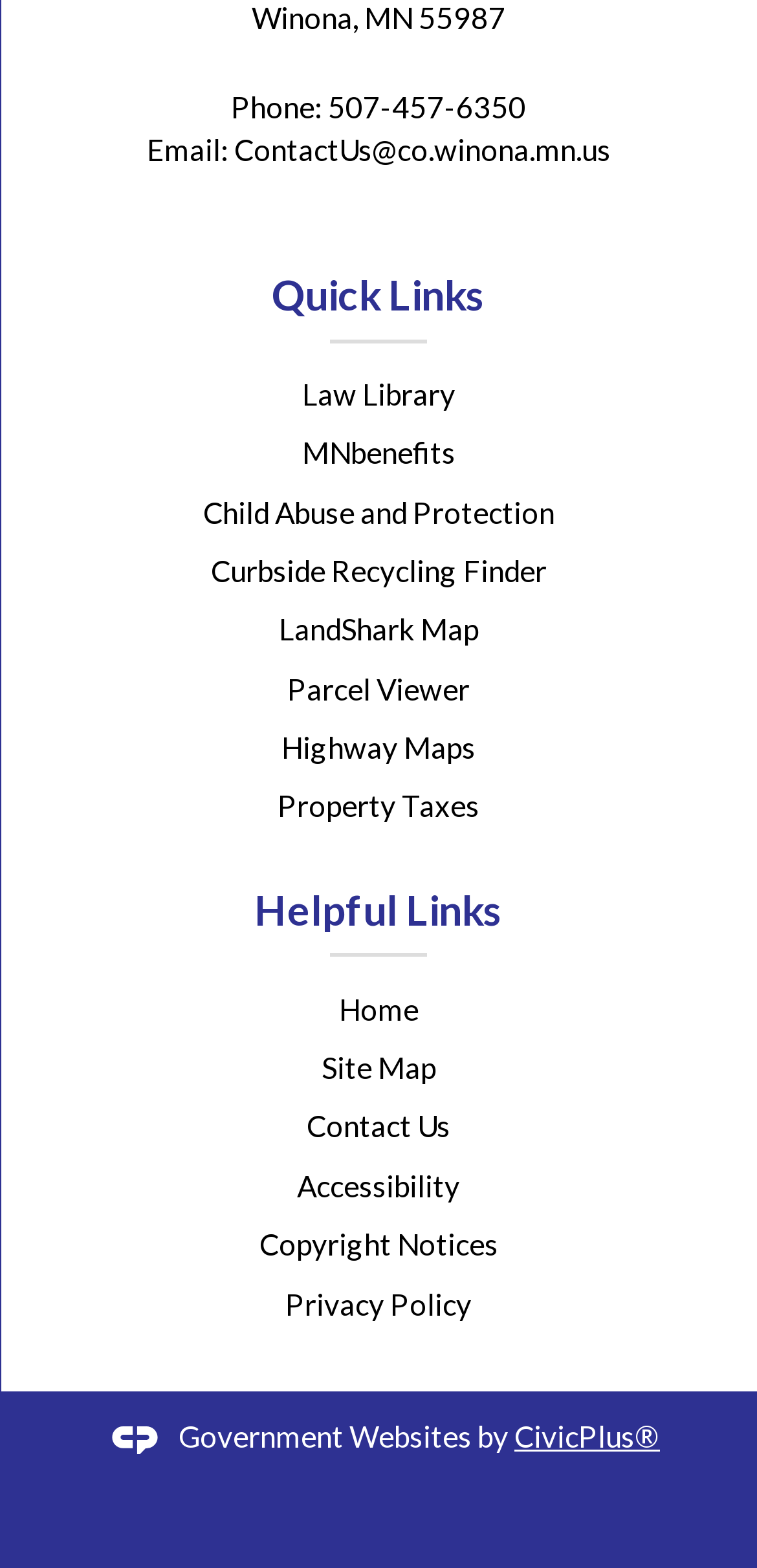What is the phone number of the contact?
Answer the question with detailed information derived from the image.

The phone number can be found in the top section of the webpage, next to the 'Phone:' label, which is a static text element.